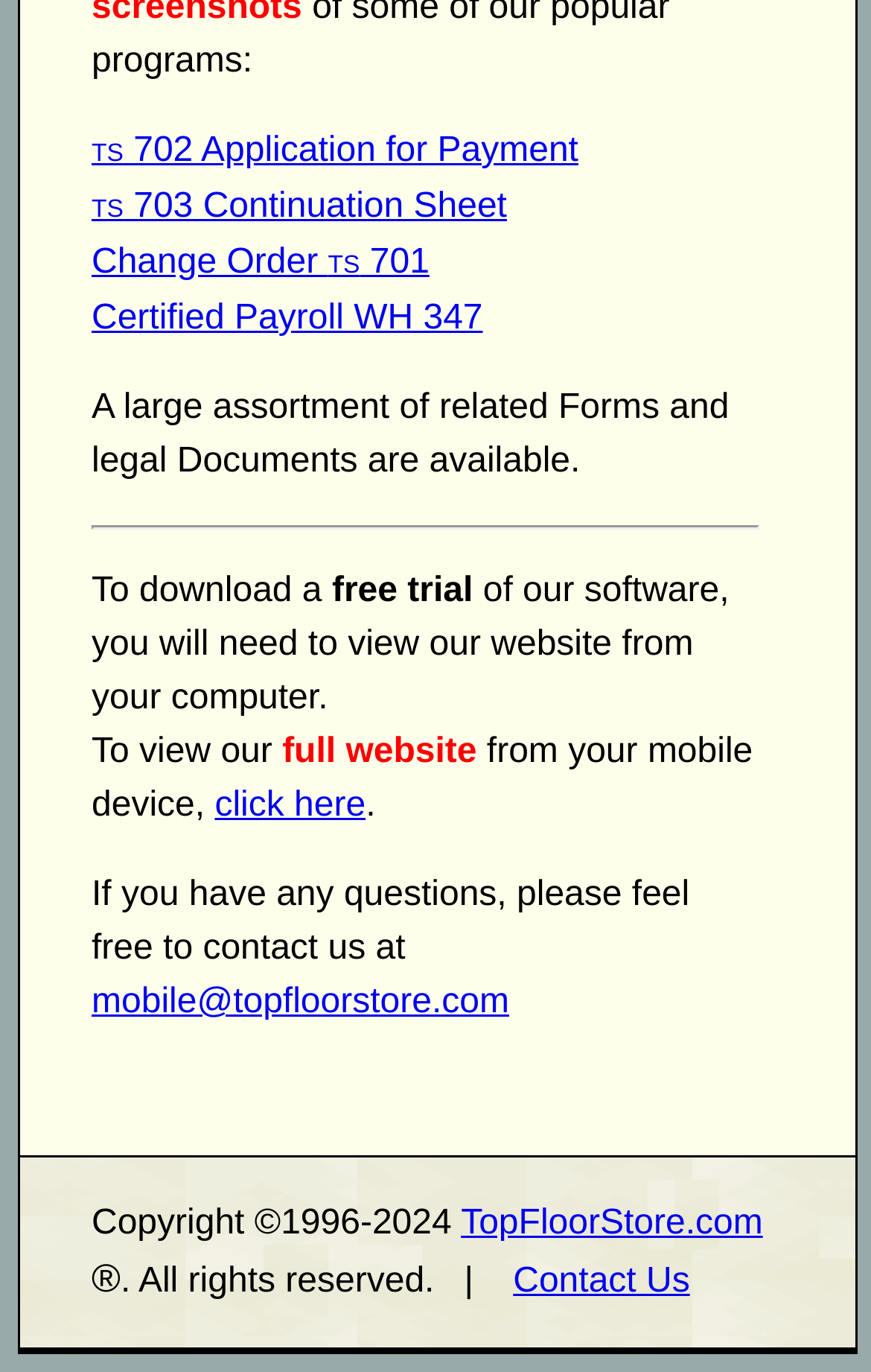Based on the element description Contact Us, identify the bounding box of the UI element in the given webpage screenshot. The coordinates should be in the format (top-left x, top-left y, bottom-right x, bottom-right y) and must be between 0 and 1.

[0.589, 0.92, 0.792, 0.947]